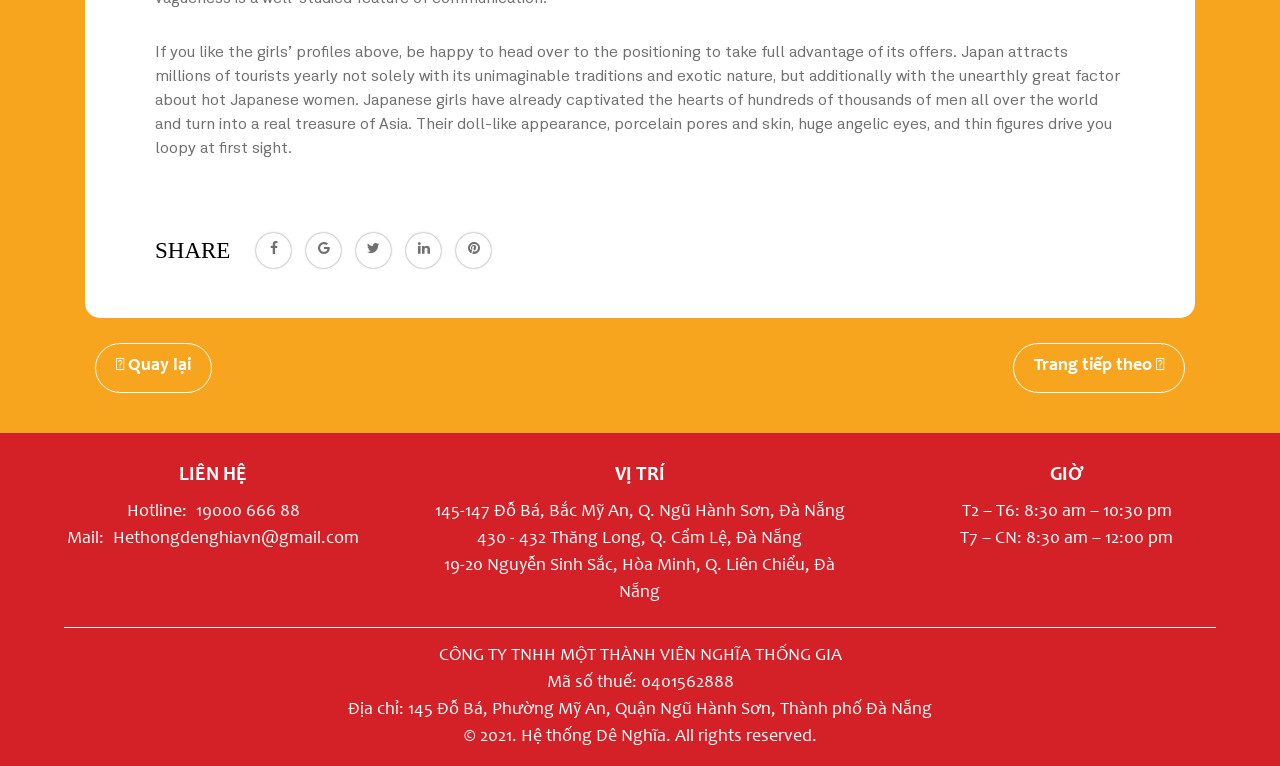Identify the bounding box coordinates for the UI element described by the following text: "🠔 Quay lại". Provide the coordinates as four float numbers between 0 and 1, in the format [left, top, right, bottom].

[0.074, 0.447, 0.166, 0.512]